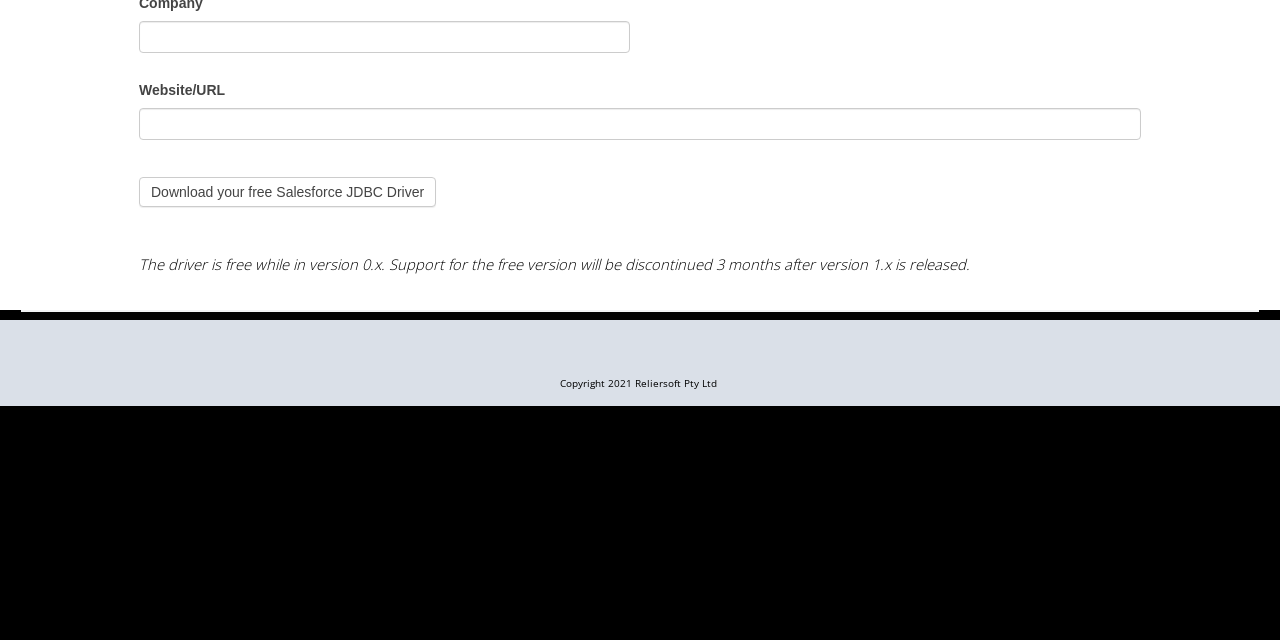Predict the bounding box for the UI component with the following description: "parent_node: Company name="item_meta[42]"".

[0.109, 0.032, 0.492, 0.082]